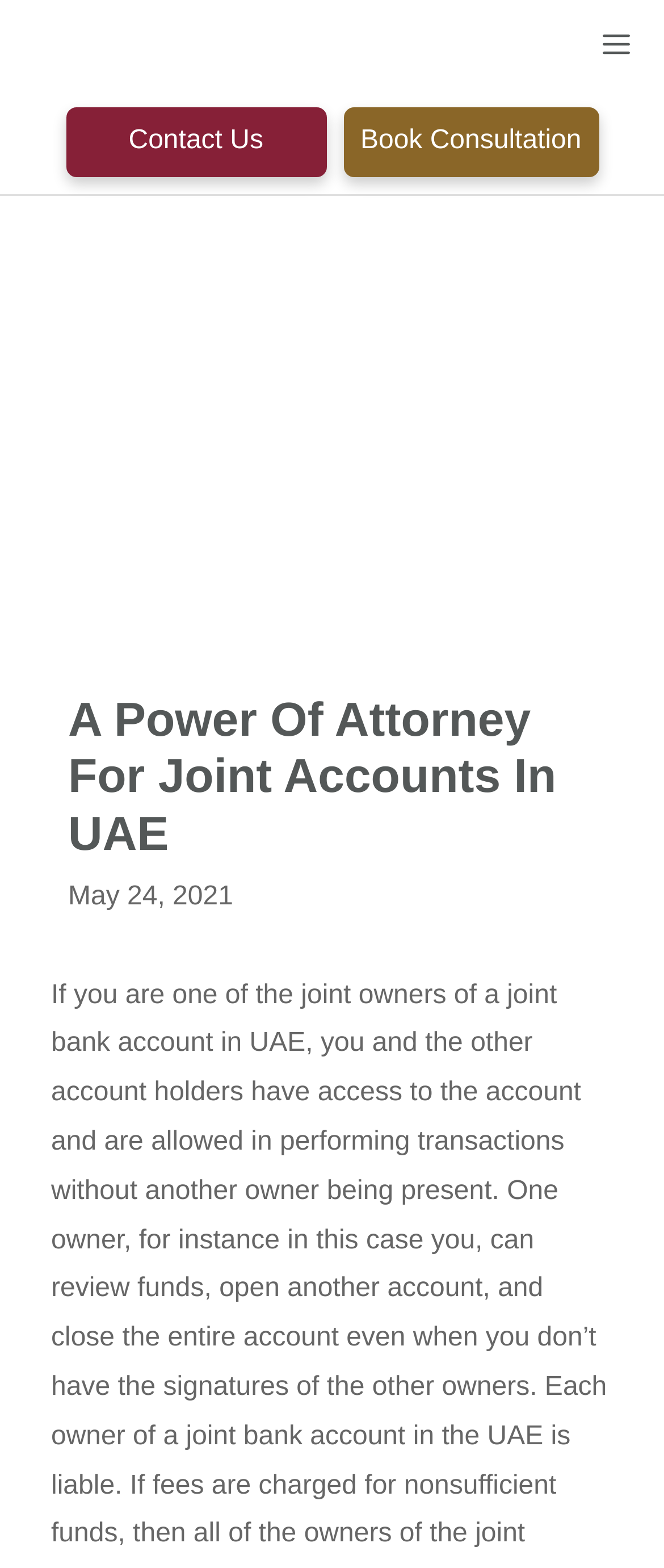Using the elements shown in the image, answer the question comprehensively: What is the purpose of the webpage?

I inferred the purpose of the webpage by looking at the content of the header section, which mentions 'A Power Of Attorney For Joint Accounts In UAE', indicating that the webpage is about creating a power of attorney for joint accounts in the UAE.